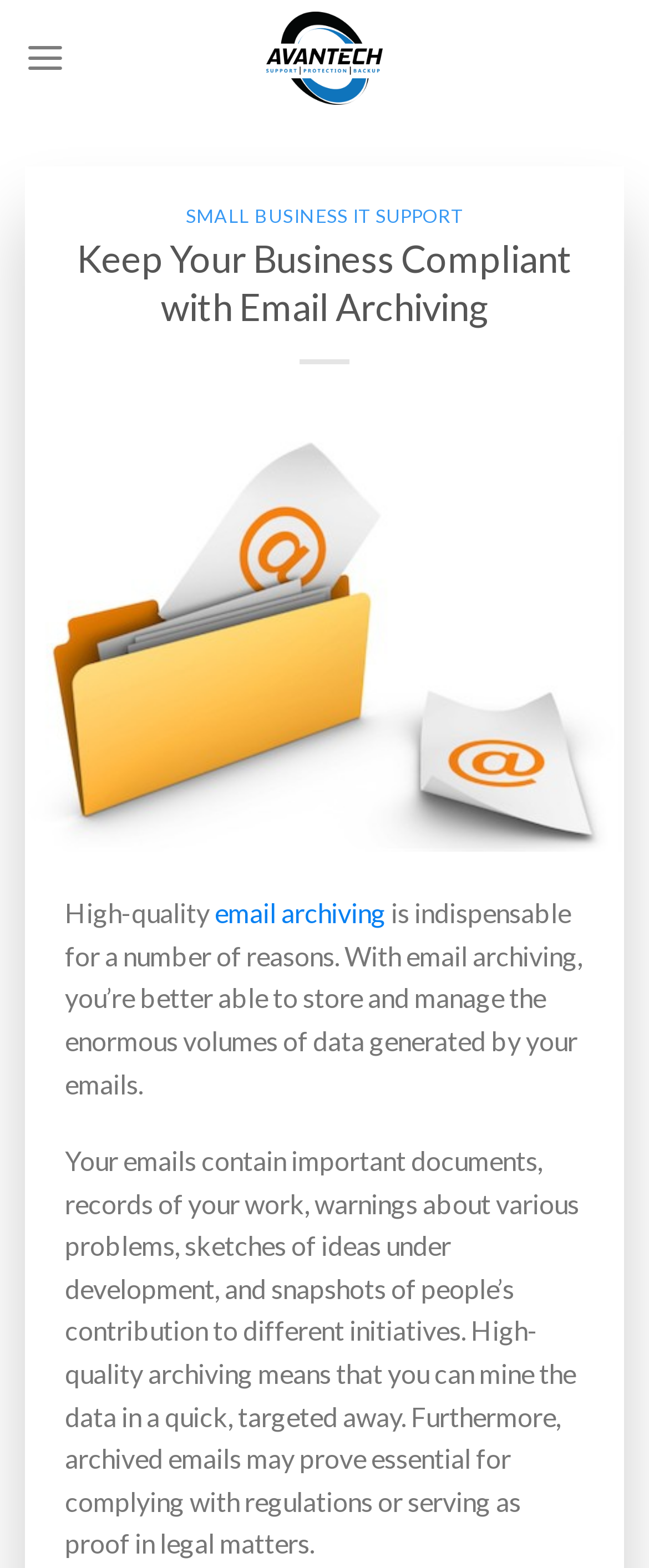Please study the image and answer the question comprehensively:
What is the main topic of the webpage?

I determined the main topic by reading the headings and text on the webpage, which mention 'Email Archiving' and its importance for businesses.